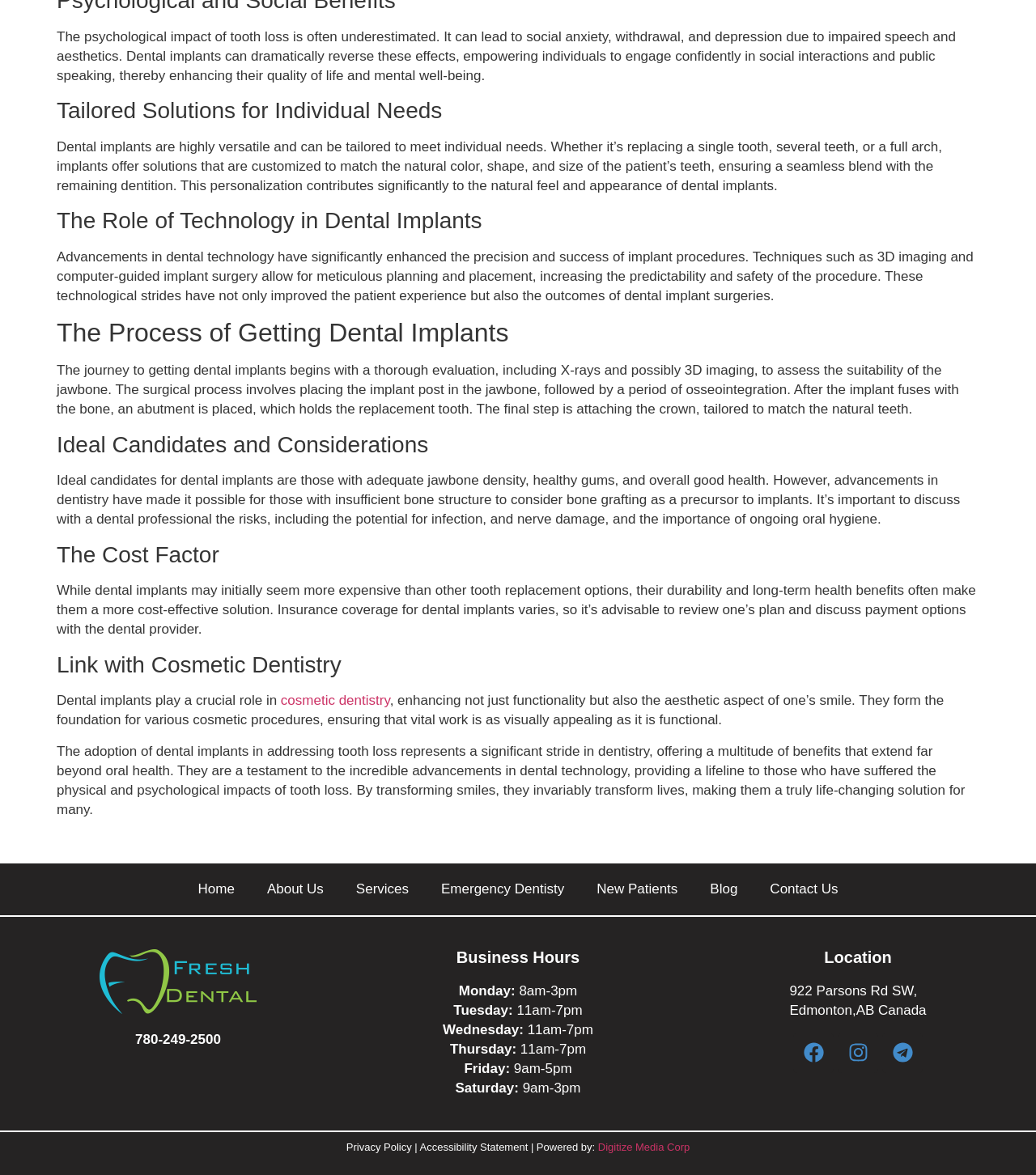Identify the bounding box coordinates for the element you need to click to achieve the following task: "Click the 'Facebook' link". The coordinates must be four float values ranging from 0 to 1, formatted as [left, top, right, bottom].

[0.766, 0.878, 0.805, 0.913]